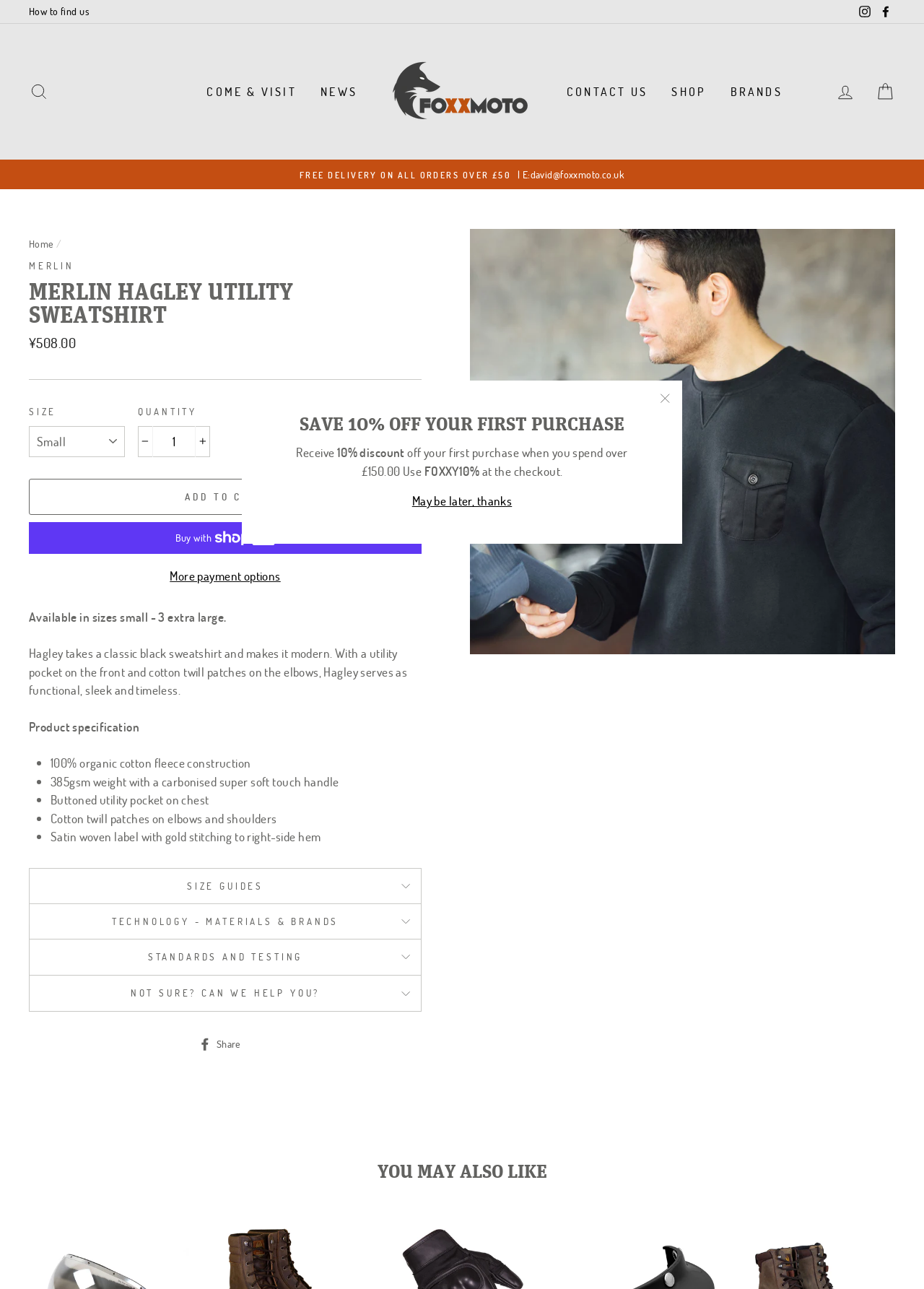Locate the bounding box coordinates of the element's region that should be clicked to carry out the following instruction: "Select a size". The coordinates need to be four float numbers between 0 and 1, i.e., [left, top, right, bottom].

[0.031, 0.33, 0.135, 0.355]